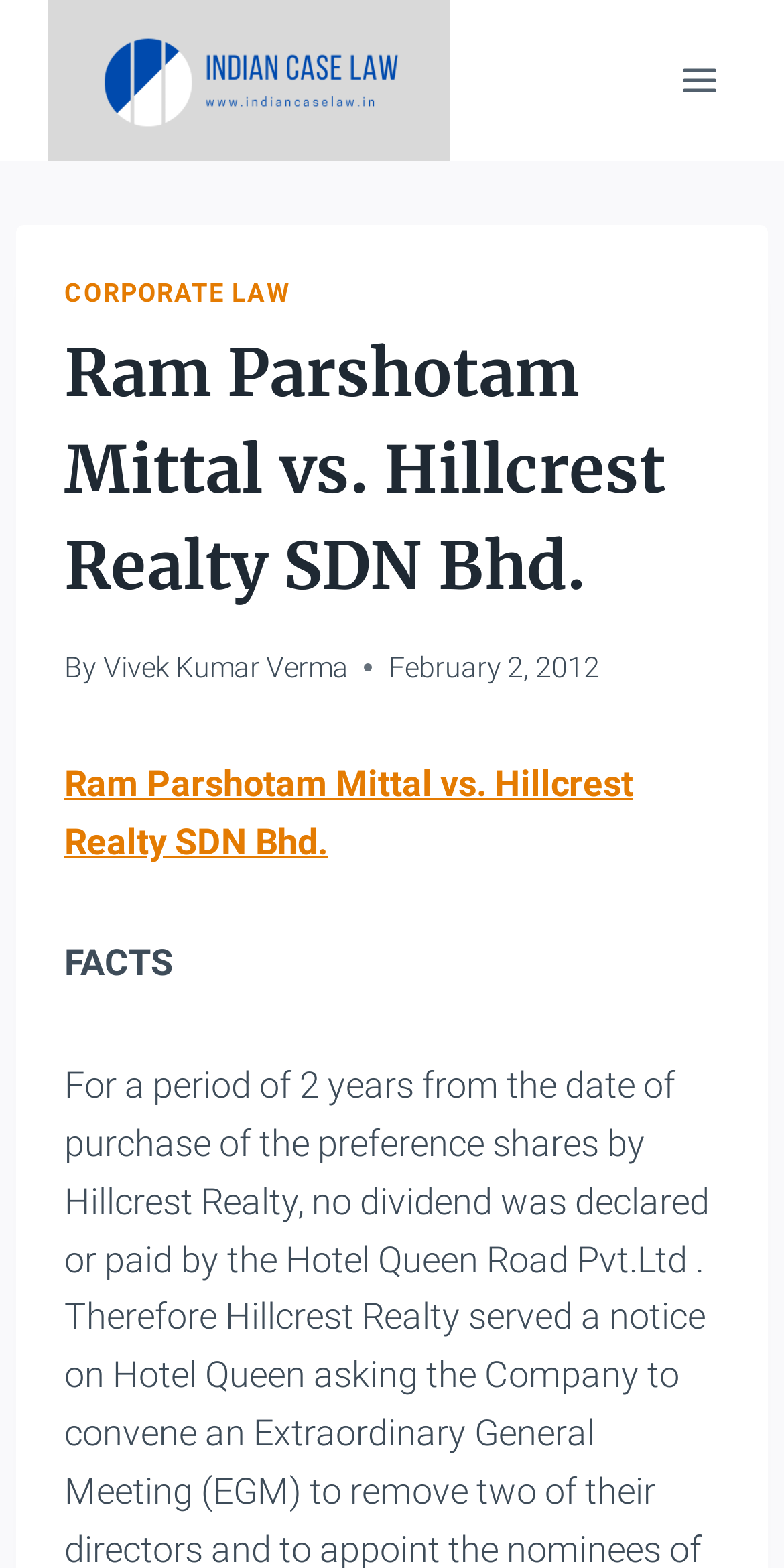Locate the UI element described by aria-label="Indian Case Law" in the provided webpage screenshot. Return the bounding box coordinates in the format (top-left x, top-left y, bottom-right x, bottom-right y), ensuring all values are between 0 and 1.

[0.062, 0.0, 0.574, 0.103]